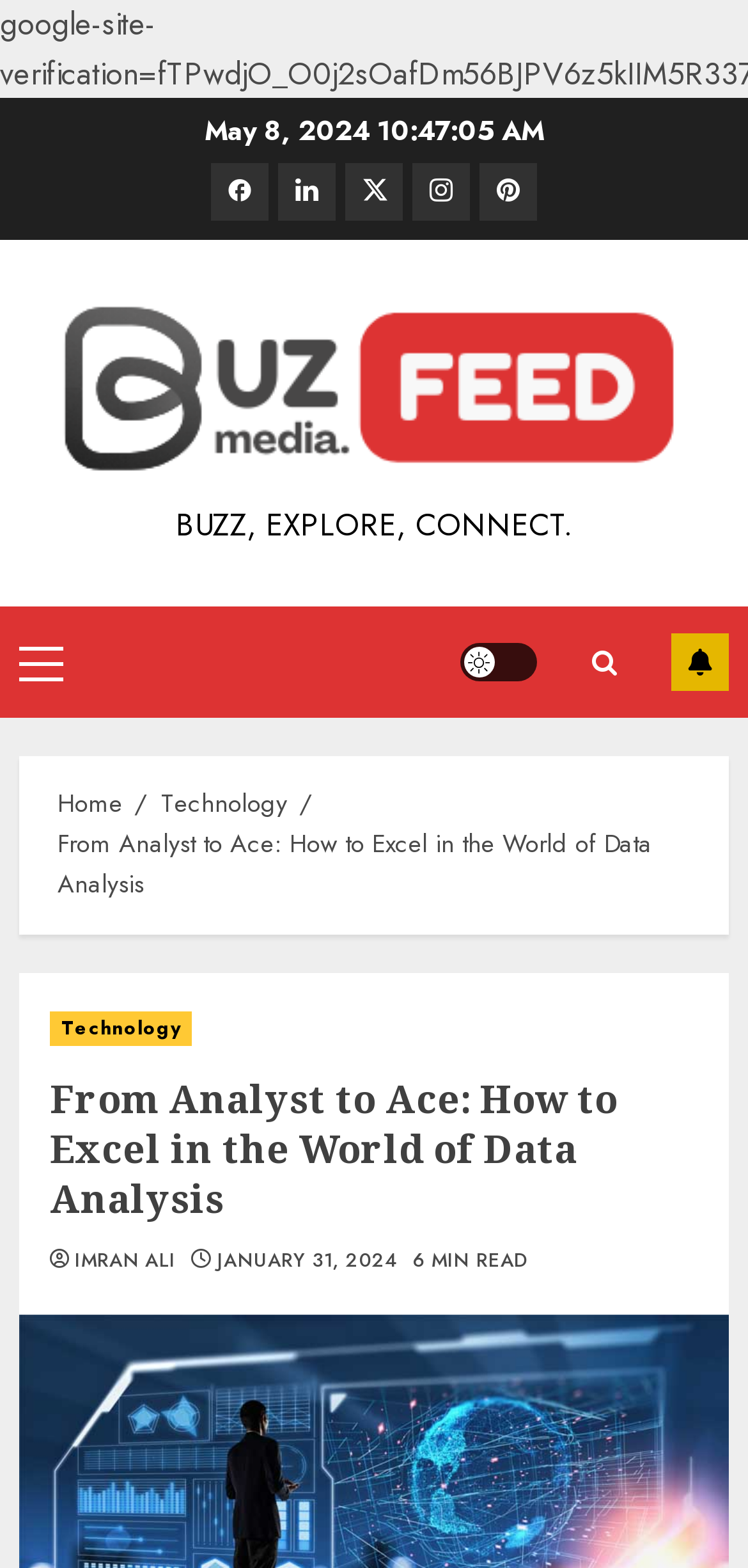Identify the bounding box for the described UI element. Provide the coordinates in (top-left x, top-left y, bottom-right x, bottom-right y) format with values ranging from 0 to 1: parent_node: BUZZ, EXPLORE, CONNECT.

[0.071, 0.19, 0.929, 0.319]